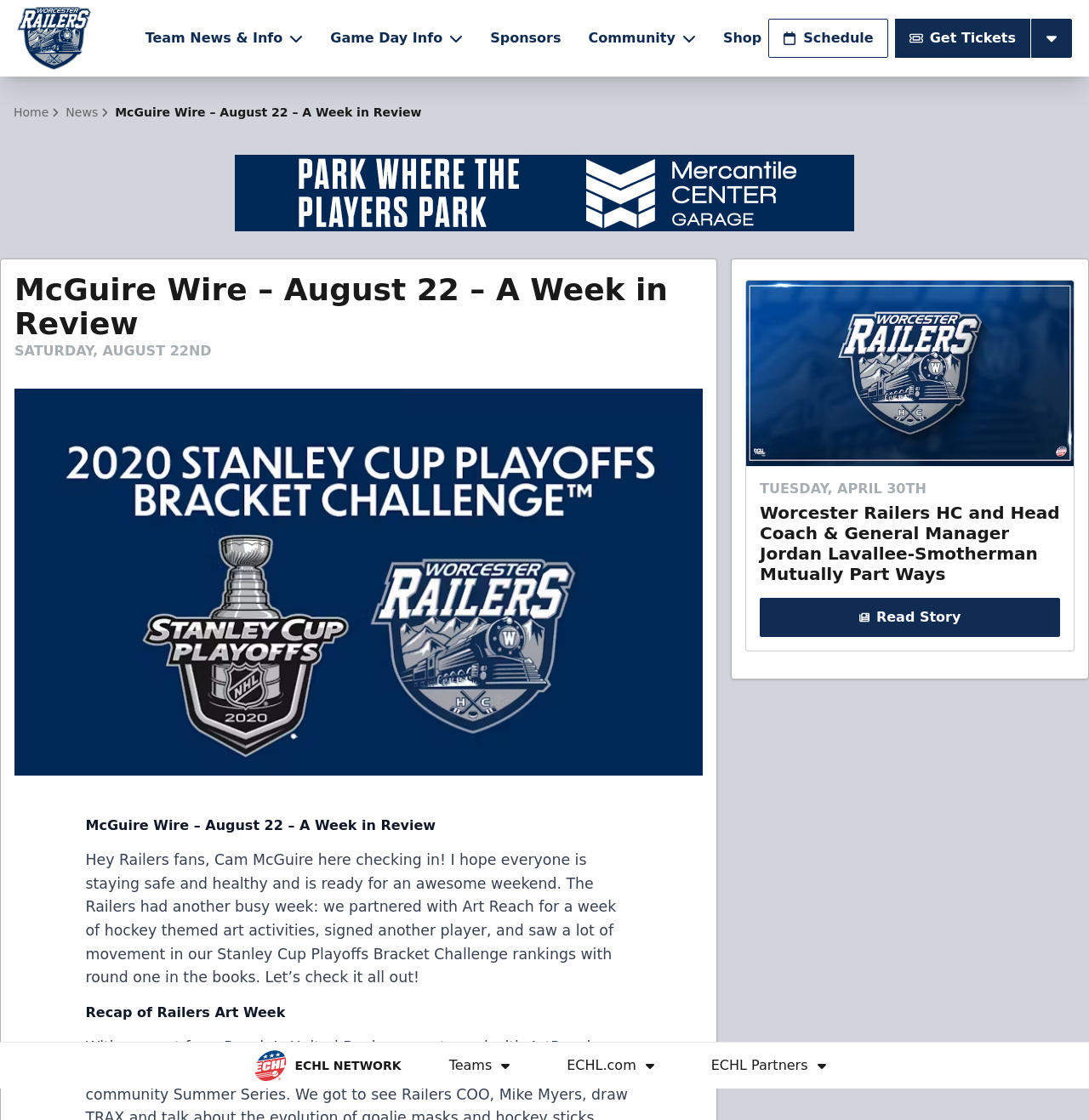Determine the bounding box coordinates of the target area to click to execute the following instruction: "Get tickets."

[0.822, 0.017, 0.945, 0.051]